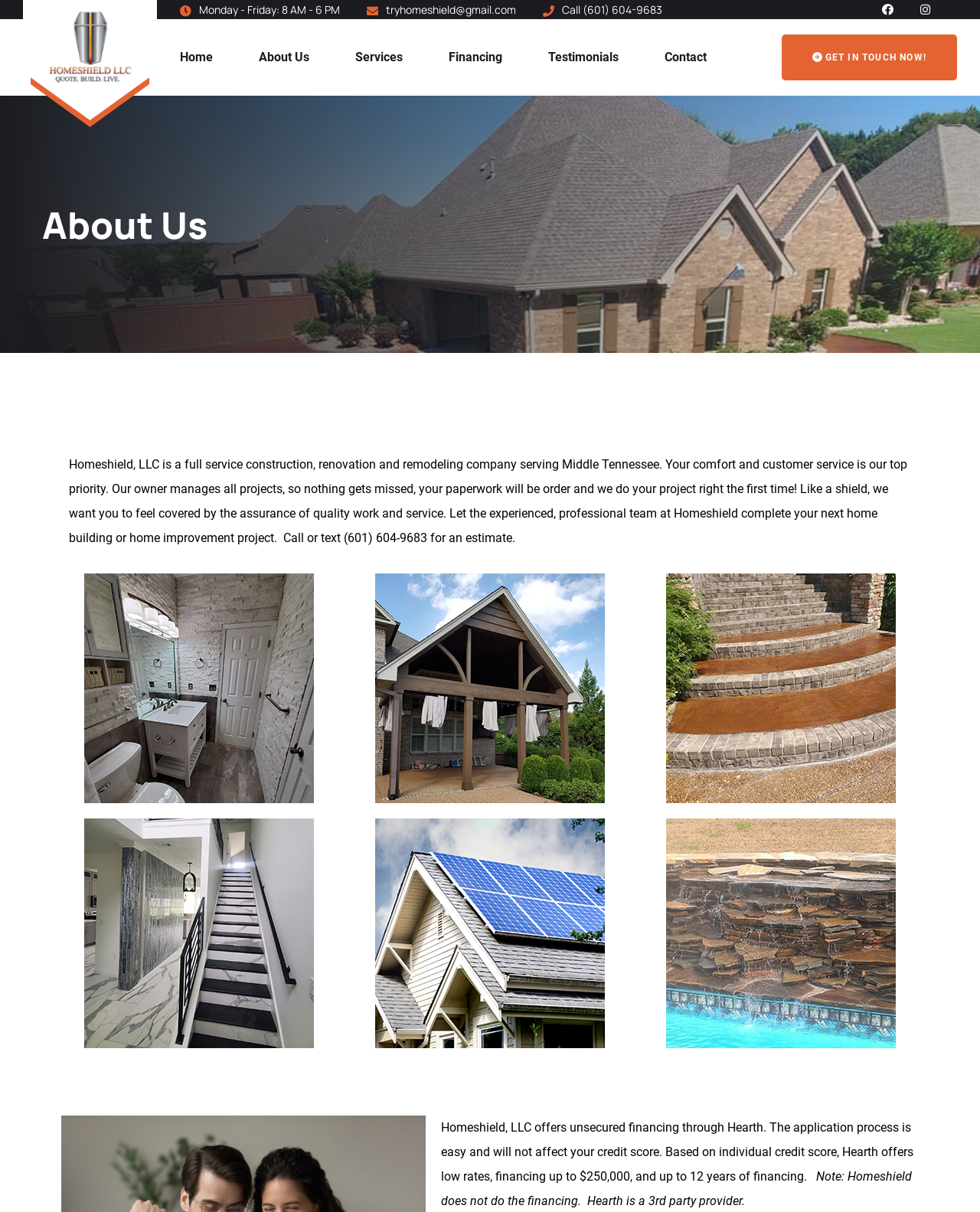Please determine the bounding box coordinates for the element that should be clicked to follow these instructions: "Call the phone number".

[0.573, 0.002, 0.676, 0.014]